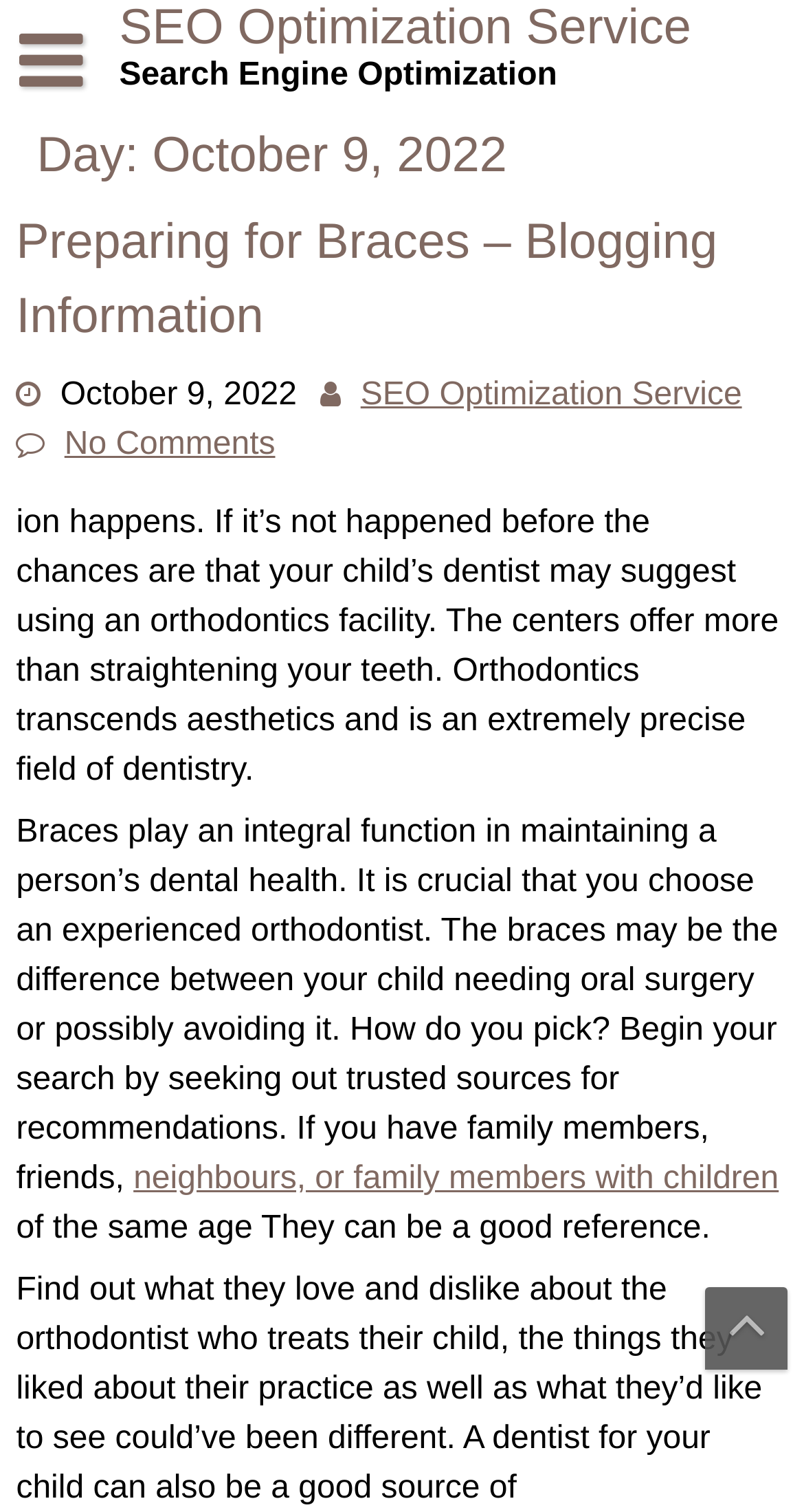Provide the bounding box coordinates of the HTML element described by the text: "SEO Optimization Service". The coordinates should be in the format [left, top, right, bottom] with values between 0 and 1.

[0.448, 0.25, 0.923, 0.273]